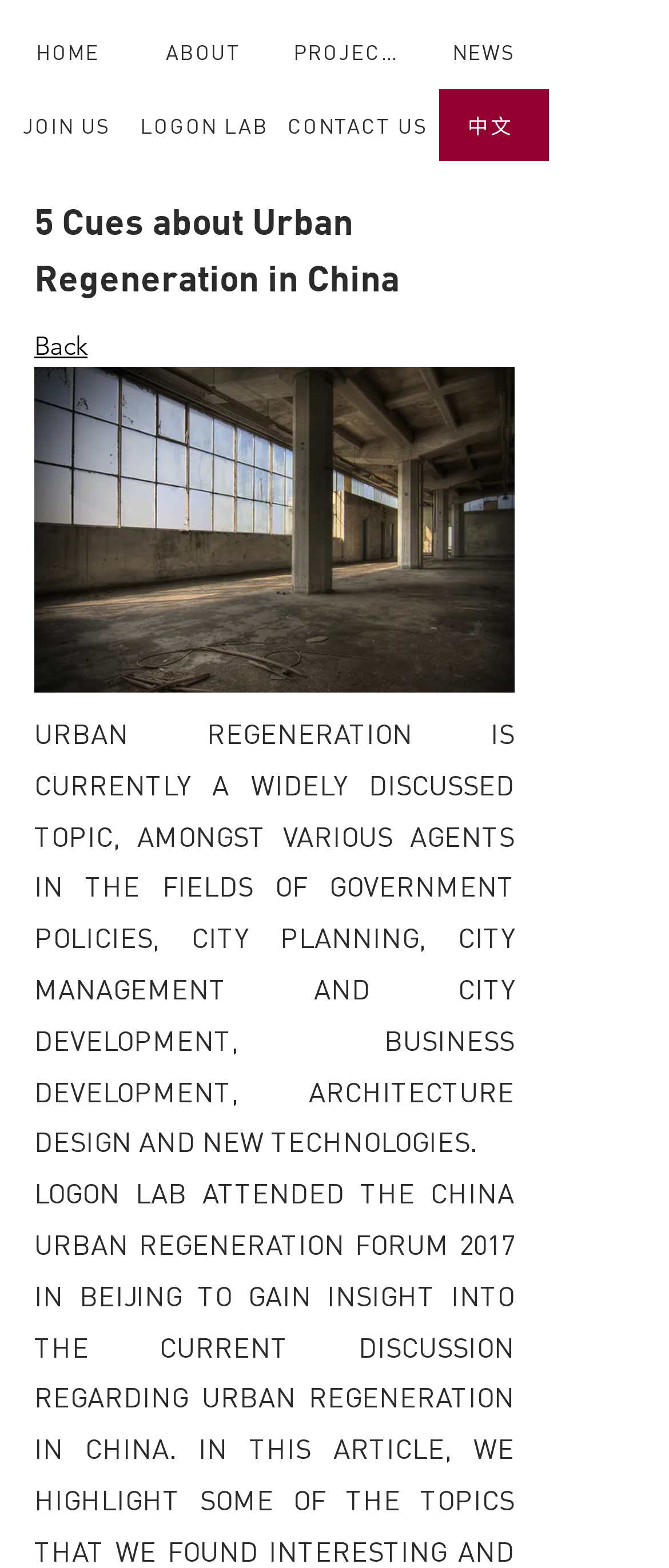How many images are there?
Answer the question with a single word or phrase by looking at the picture.

1